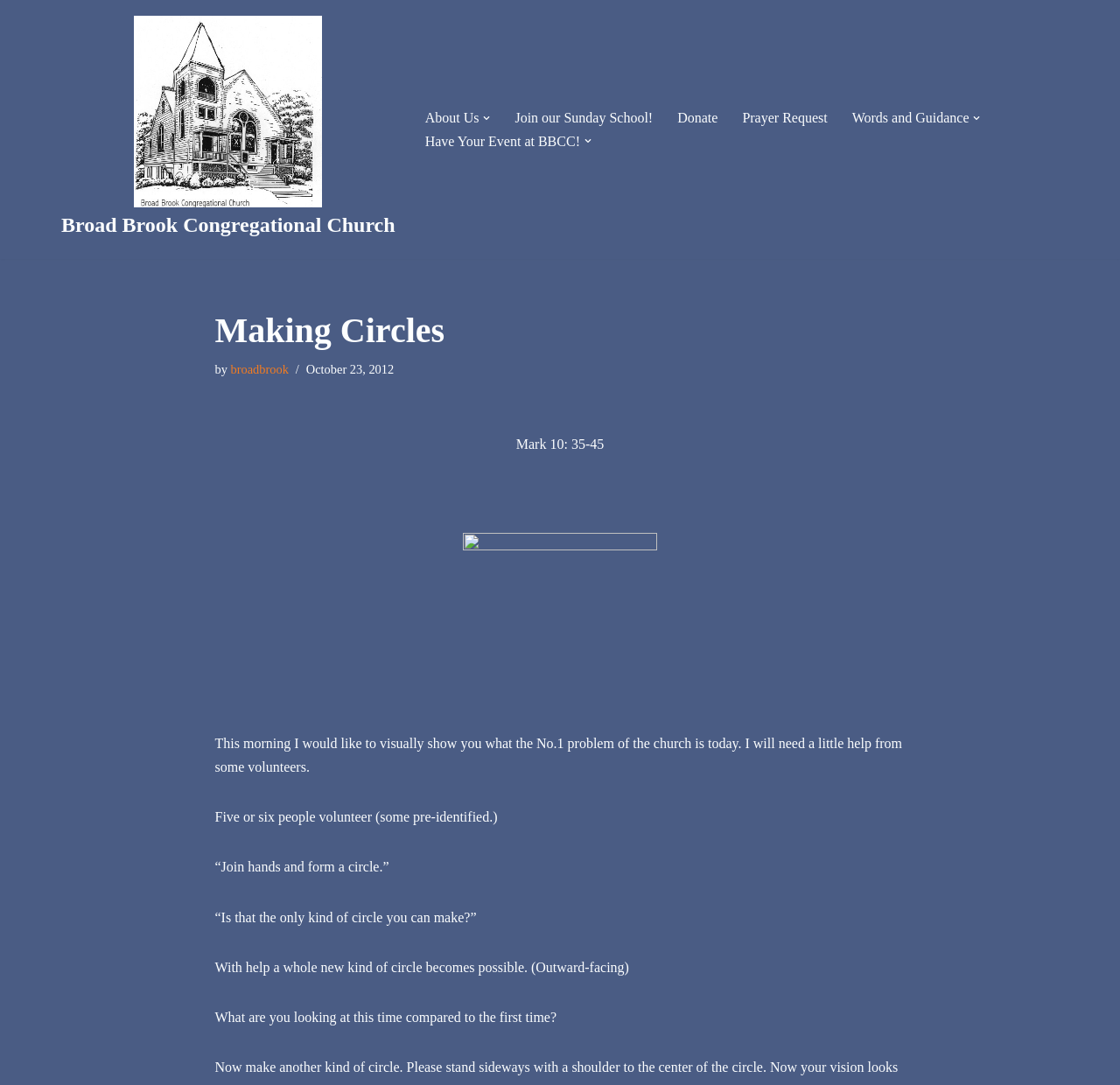Specify the bounding box coordinates of the area to click in order to execute this command: 'Click the 'Prayer Request' link'. The coordinates should consist of four float numbers ranging from 0 to 1, and should be formatted as [left, top, right, bottom].

[0.663, 0.098, 0.739, 0.119]